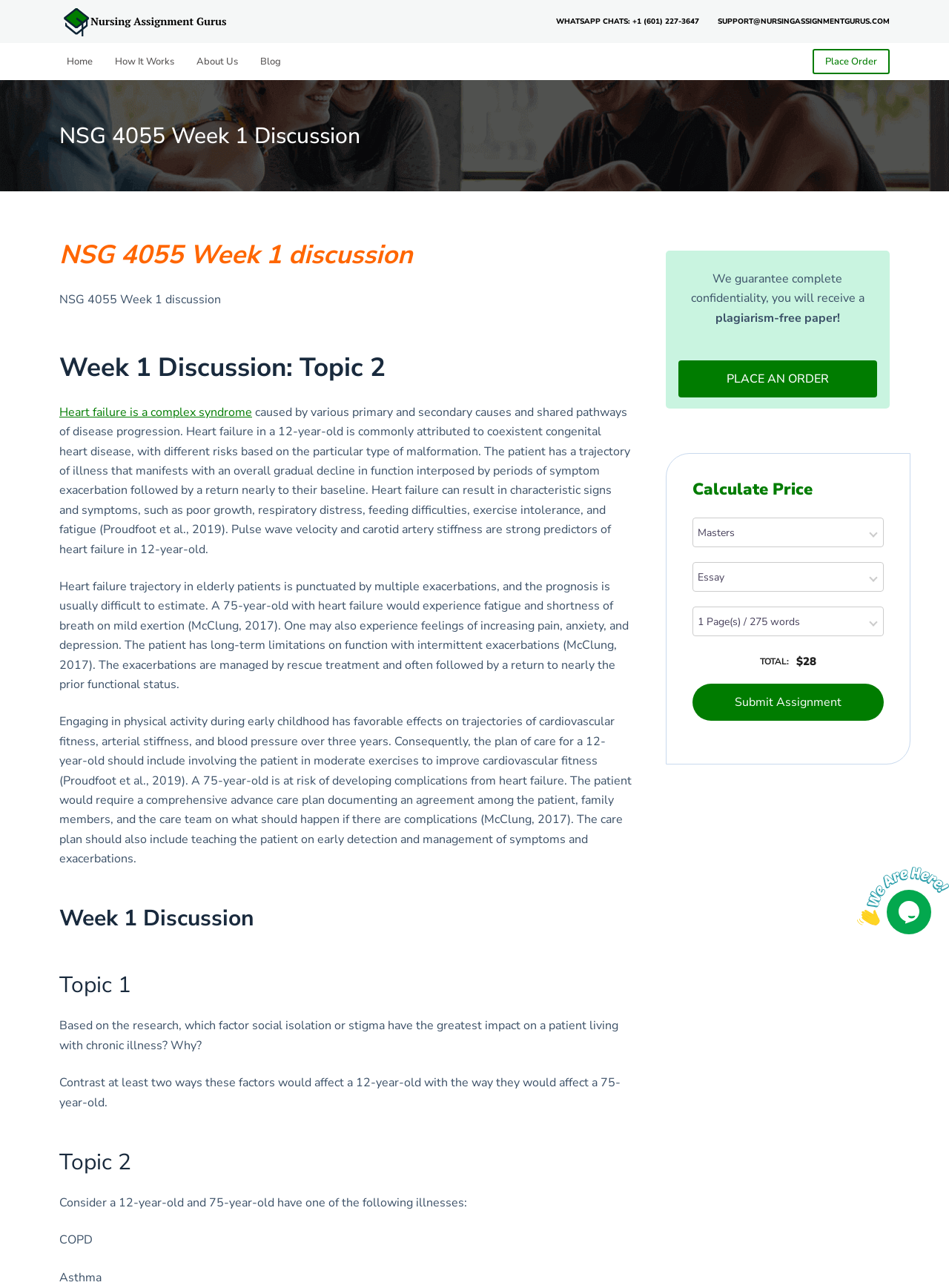Use a single word or phrase to answer the question: 
What is the recommended plan of care for a 12-year-old with heart failure?

Involving the patient in moderate exercises